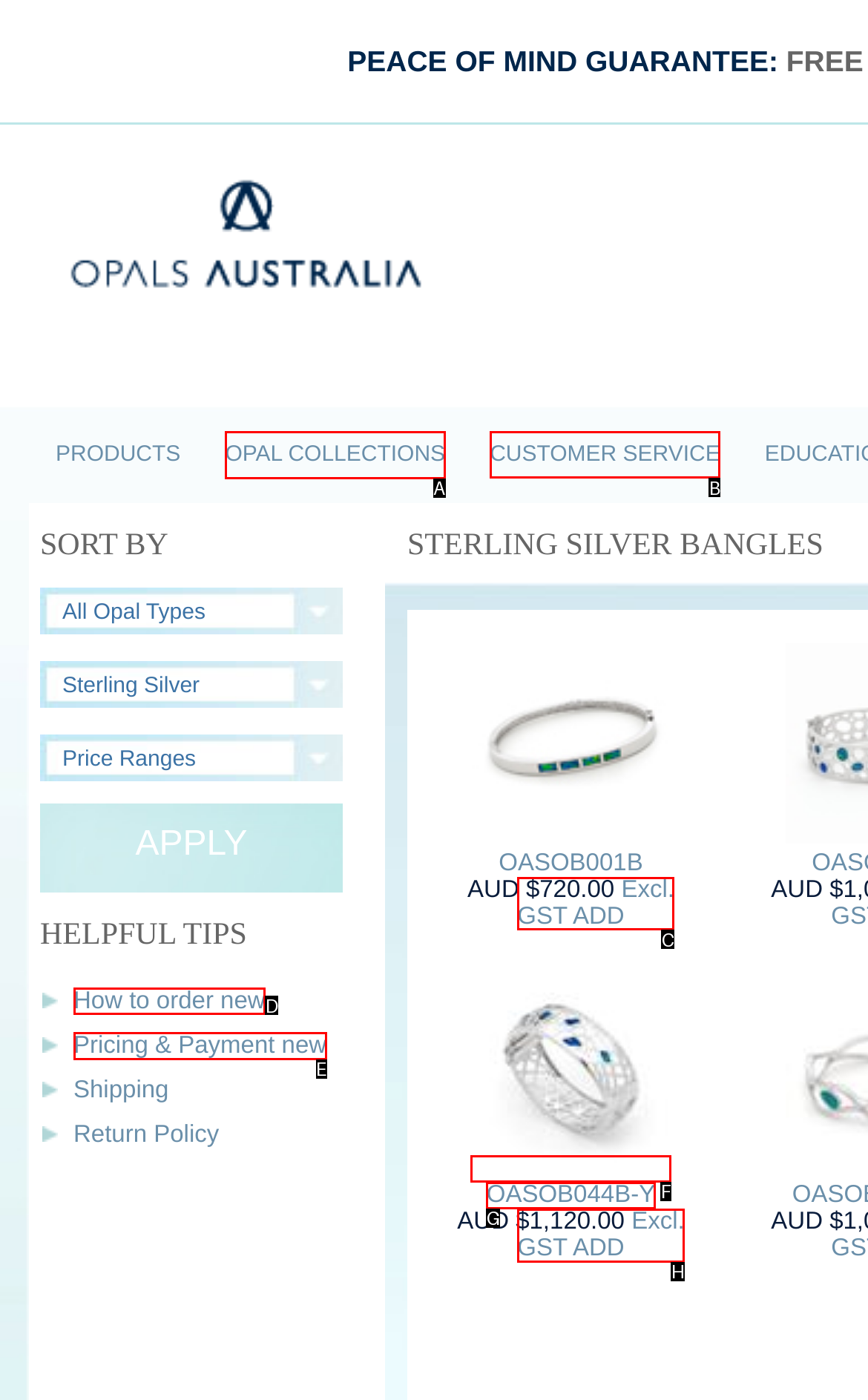Identify the correct UI element to click for this instruction: go to blog
Respond with the appropriate option's letter from the provided choices directly.

None